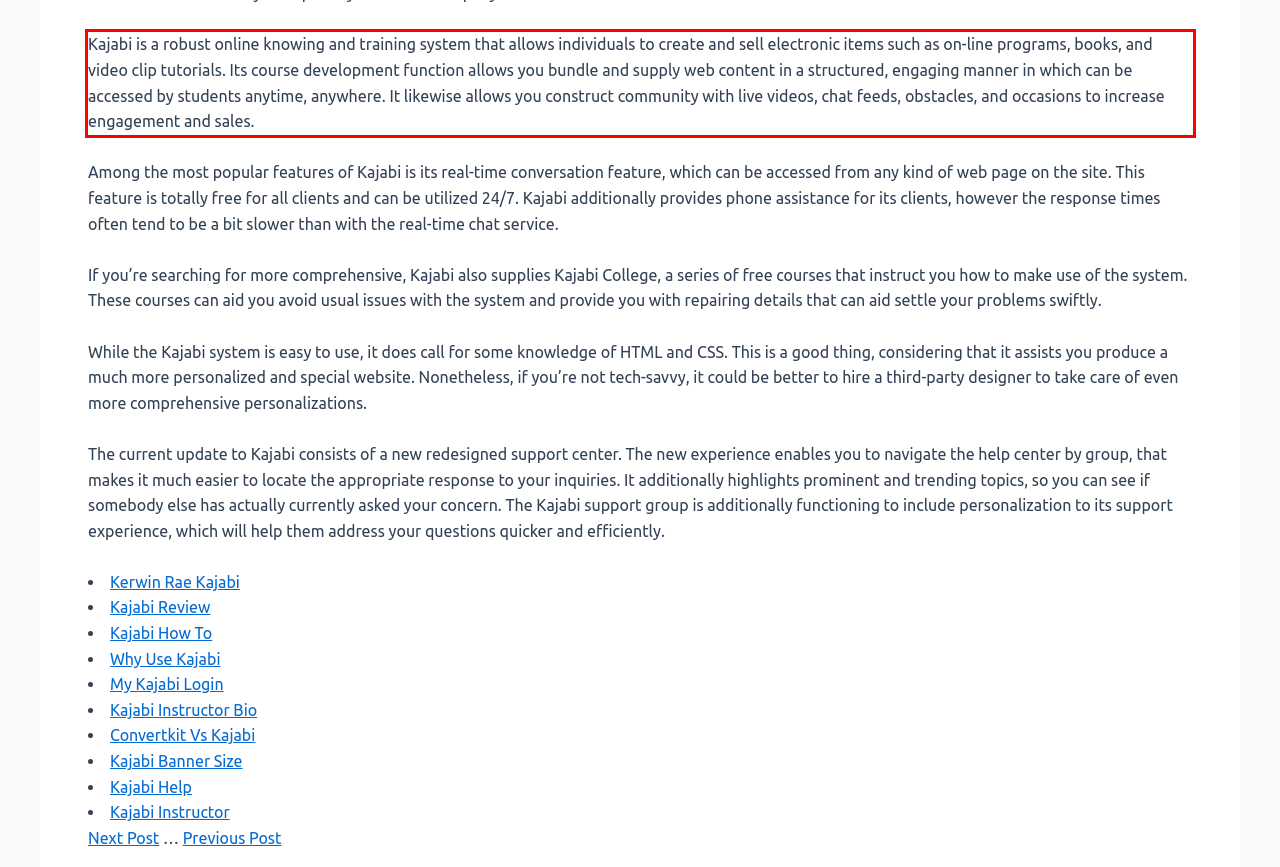Analyze the screenshot of a webpage where a red rectangle is bounding a UI element. Extract and generate the text content within this red bounding box.

Kajabi is a robust online knowing and training system that allows individuals to create and sell electronic items such as on-line programs, books, and video clip tutorials. Its course development function allows you bundle and supply web content in a structured, engaging manner in which can be accessed by students anytime, anywhere. It likewise allows you construct community with live videos, chat feeds, obstacles, and occasions to increase engagement and sales.